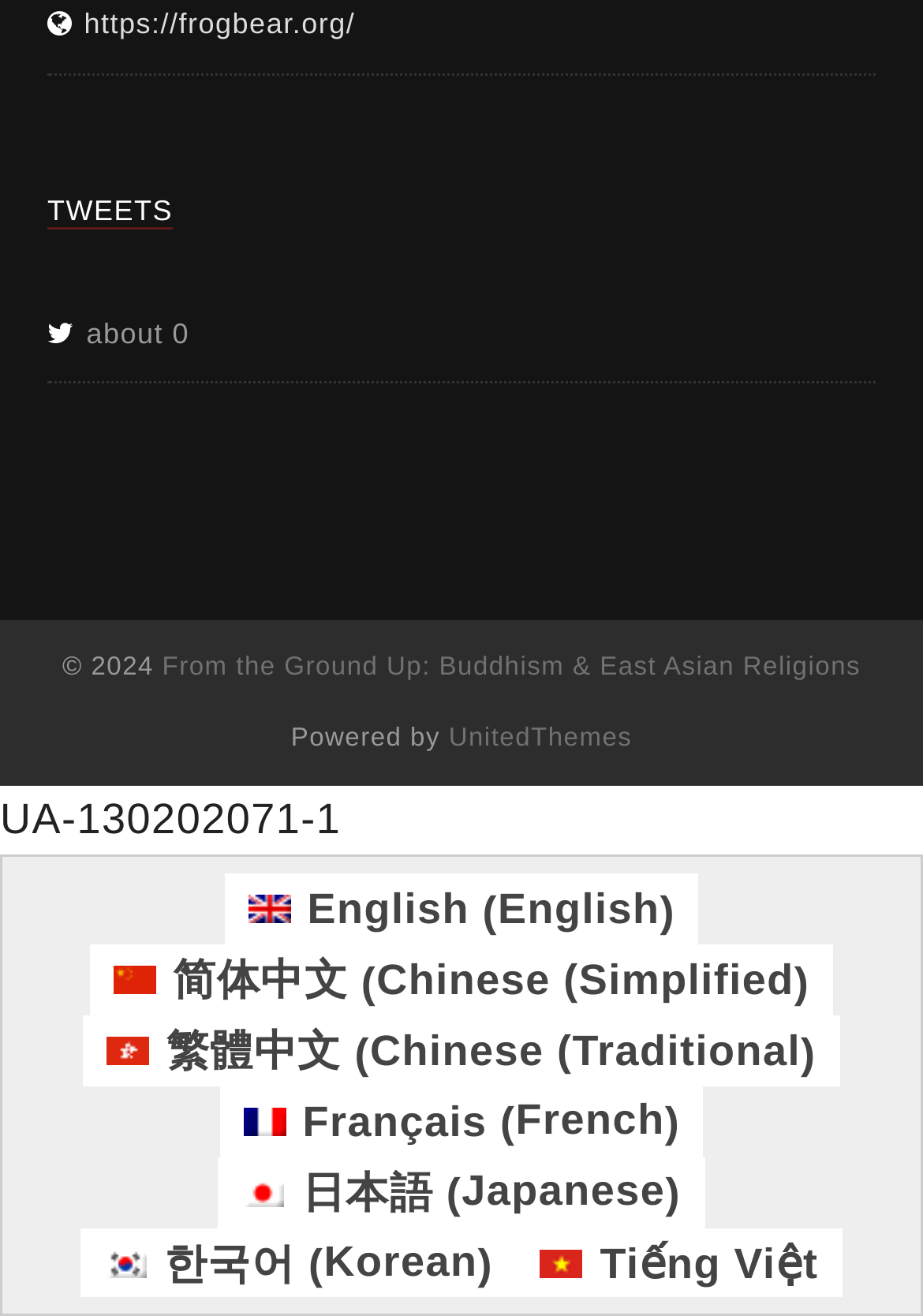Identify the bounding box coordinates of the element that should be clicked to fulfill this task: "Click on the shipping information link". The coordinates should be provided as four float numbers between 0 and 1, i.e., [left, top, right, bottom].

None